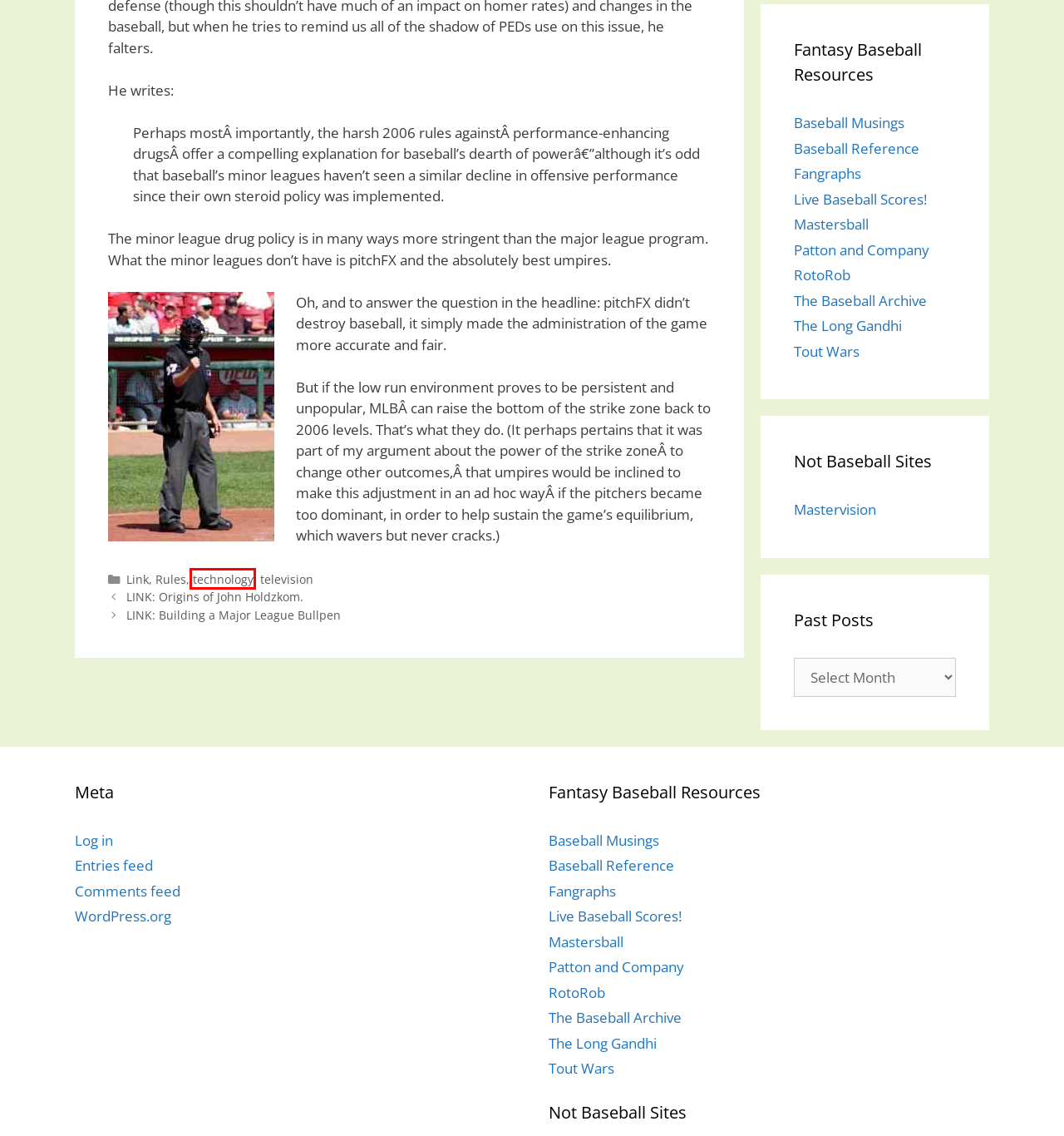Consider the screenshot of a webpage with a red bounding box and select the webpage description that best describes the new page that appears after clicking the element inside the red box. Here are the candidates:
A. Mastersball
B. SeanLahman.com
C. technology – Ask Rotoman
D. Rules – Ask Rotoman
E. LINK: Building a Major League Bullpen – Ask Rotoman
F. The Long Gandhi - Spreading the Gospel of Baseball
G. LINK: Origins of John Holdzkom. – Ask Rotoman
H. FanGraphs Baseball | Baseball Statistics and Analysis

C